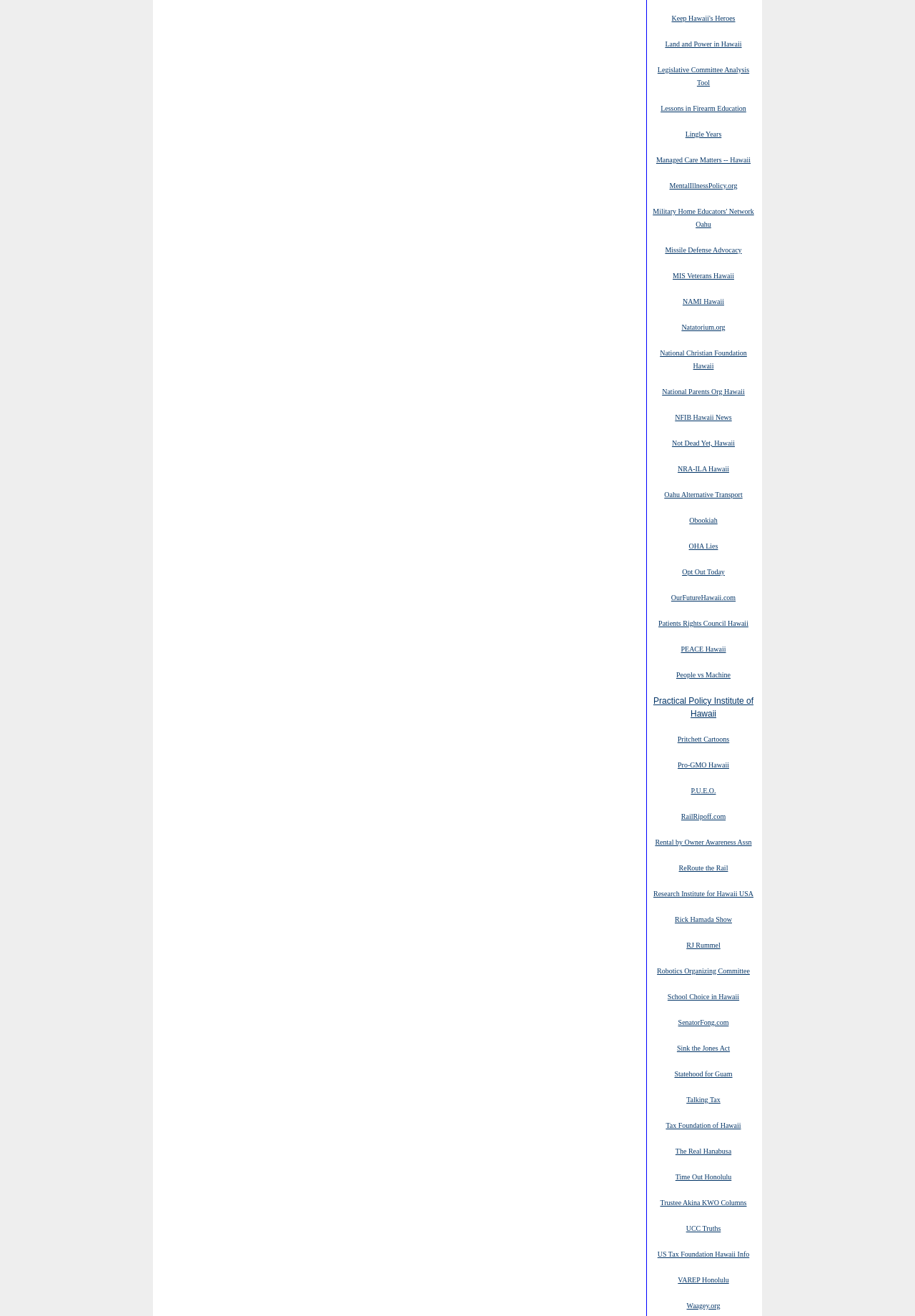Please give a succinct answer to the question in one word or phrase:
Is there a link related to education on the webpage?

Yes